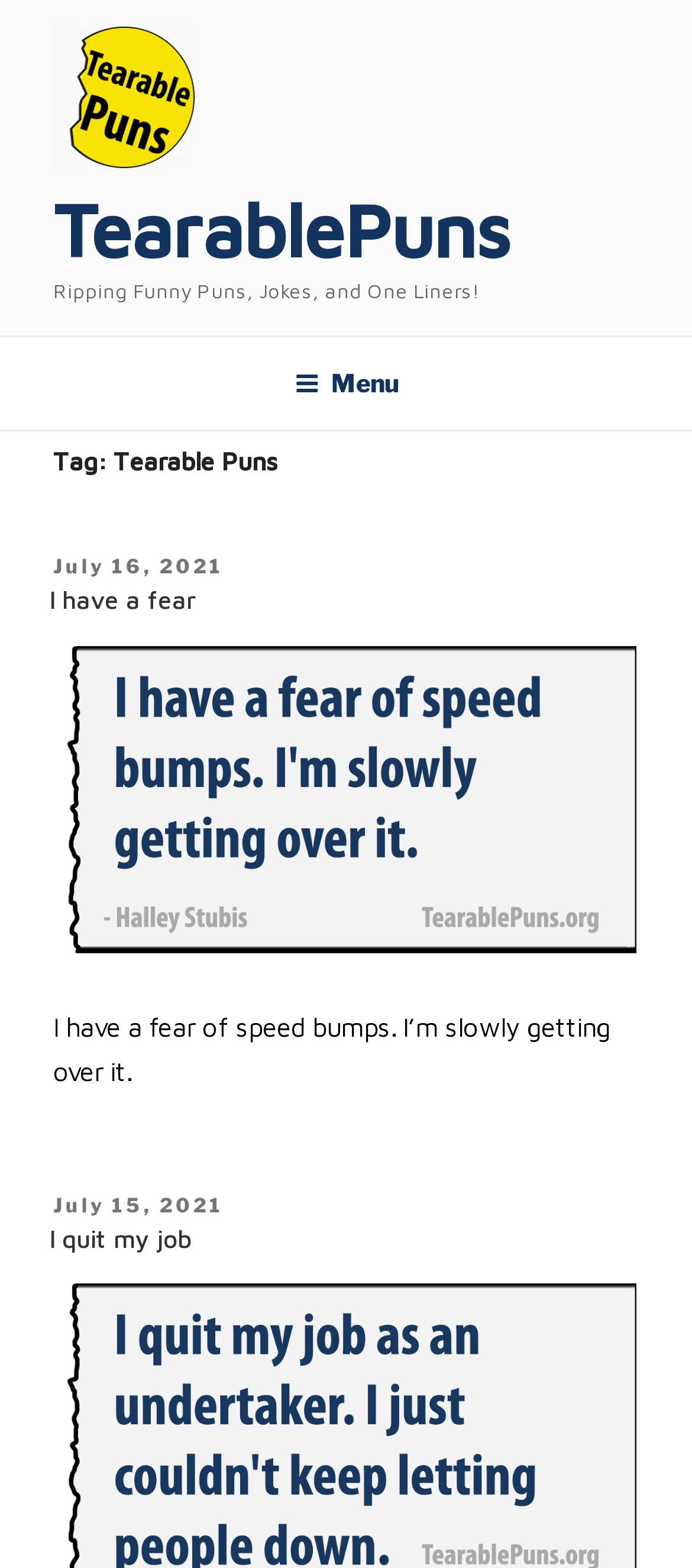Create a detailed summary of the webpage's content and design.

The webpage is titled "Tearable Puns - TearablePuns" and features a prominent link and image with the same name at the top left corner. Below this, there is a static text element that reads "Ripping Funny Puns, Jokes, and One Liners!".

To the right of the top link and image, there is a navigation menu labeled "Top Menu" with a button labeled "Menu" that can be expanded. Below this menu, there is a heading that reads "Tag: Tearable Puns".

The main content of the webpage is an article section that takes up most of the page. It contains multiple sections, each with a header, image, and static text. The first section has a header that reads "I have a fear" and an image below it. The static text in this section reads "I have a fear of speed bumps. I’m slowly getting over it.".

Below this section, there is another section with a header that reads "I quit my job" and an image below it. Each section also has a "Posted on" label with a date link next to it, indicating when the content was posted.

There are a total of 2 images and 5 links on the webpage, including the top link and image, and the links within the article sections. The navigation menu and article sections are arranged vertically, with the navigation menu at the top and the article sections below it.